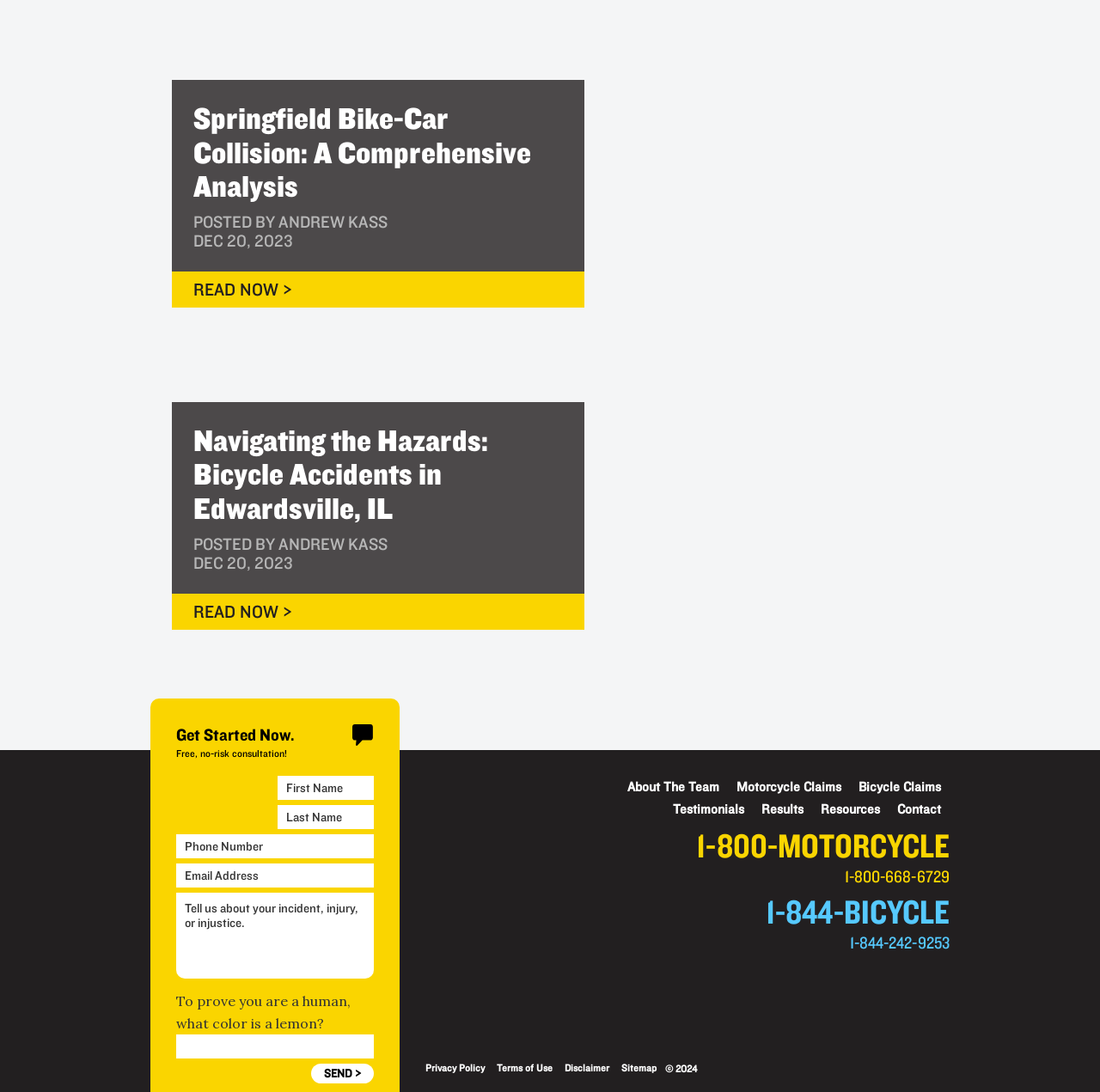Find the bounding box coordinates for the area you need to click to carry out the instruction: "Read the article about Springfield Bike-Car Collision". The coordinates should be four float numbers between 0 and 1, indicated as [left, top, right, bottom].

[0.176, 0.091, 0.483, 0.187]